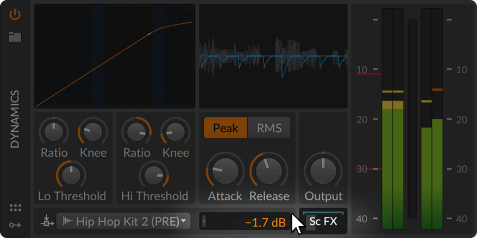Please reply to the following question using a single word or phrase: 
What is the value of the selected effect?

-1.7 dB